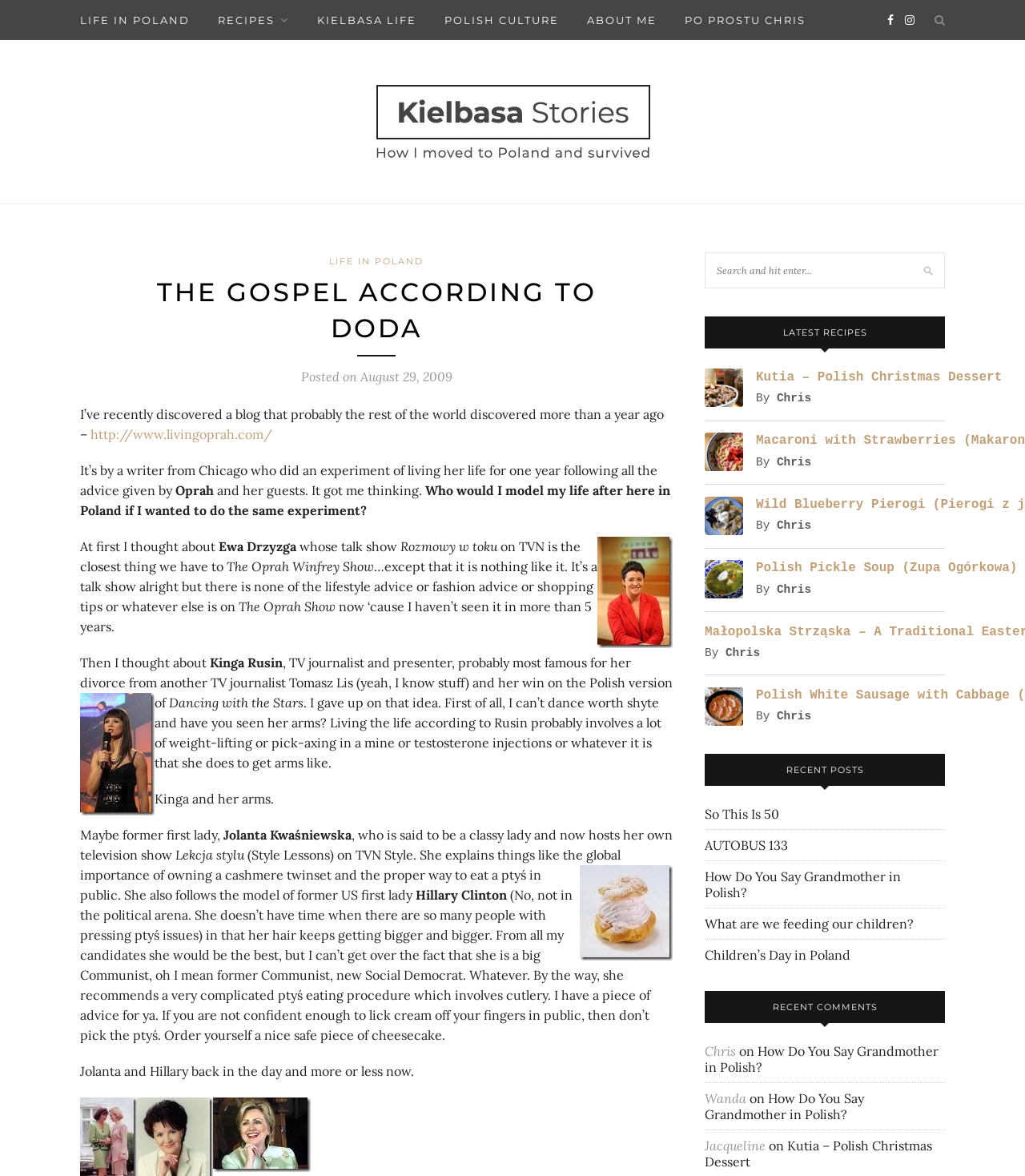Can you find and generate the webpage's heading?

THE GOSPEL ACCORDING TO DODA